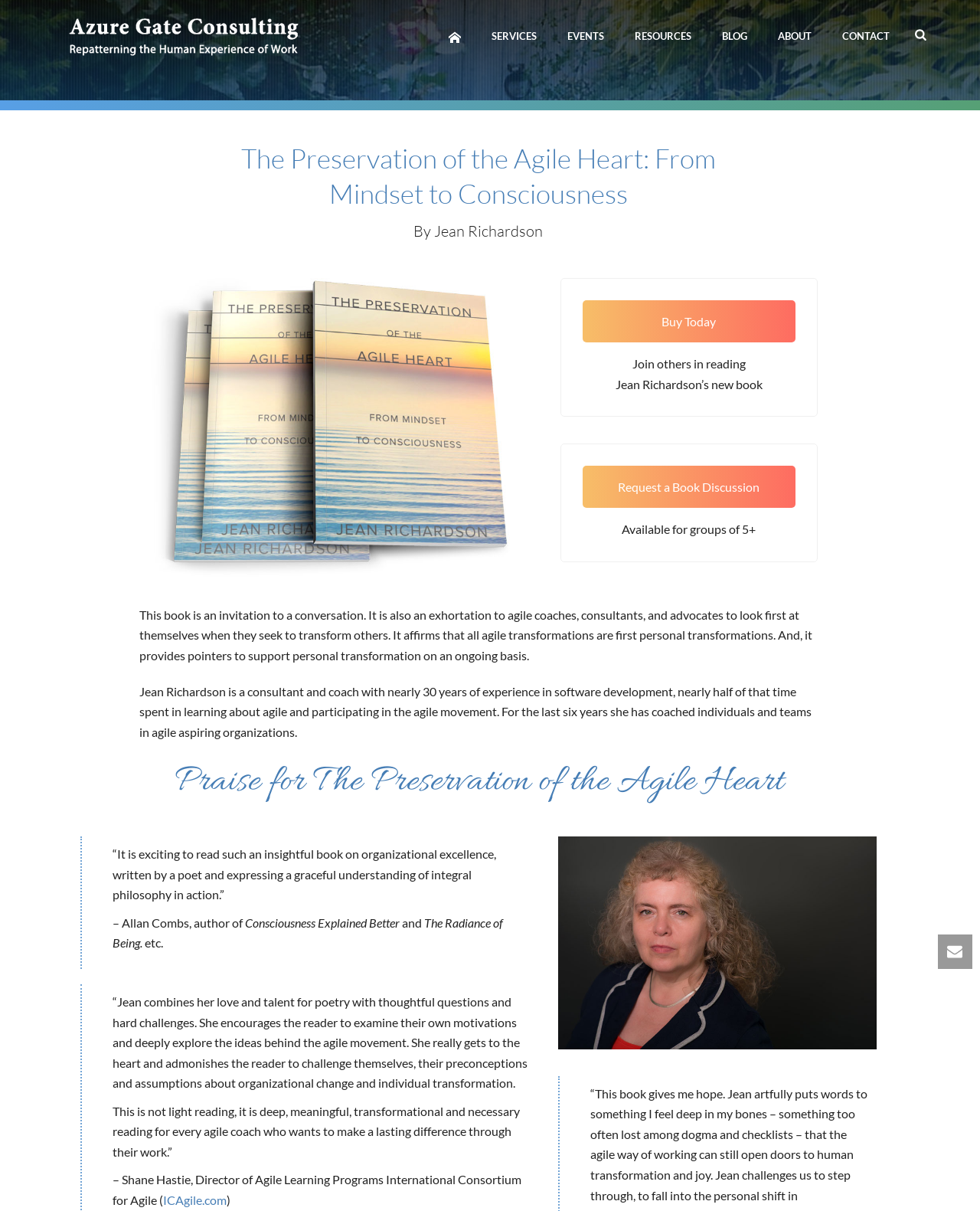Identify the bounding box coordinates of the region that needs to be clicked to carry out this instruction: "Click the Buy Today link". Provide these coordinates as four float numbers ranging from 0 to 1, i.e., [left, top, right, bottom].

[0.594, 0.248, 0.812, 0.283]